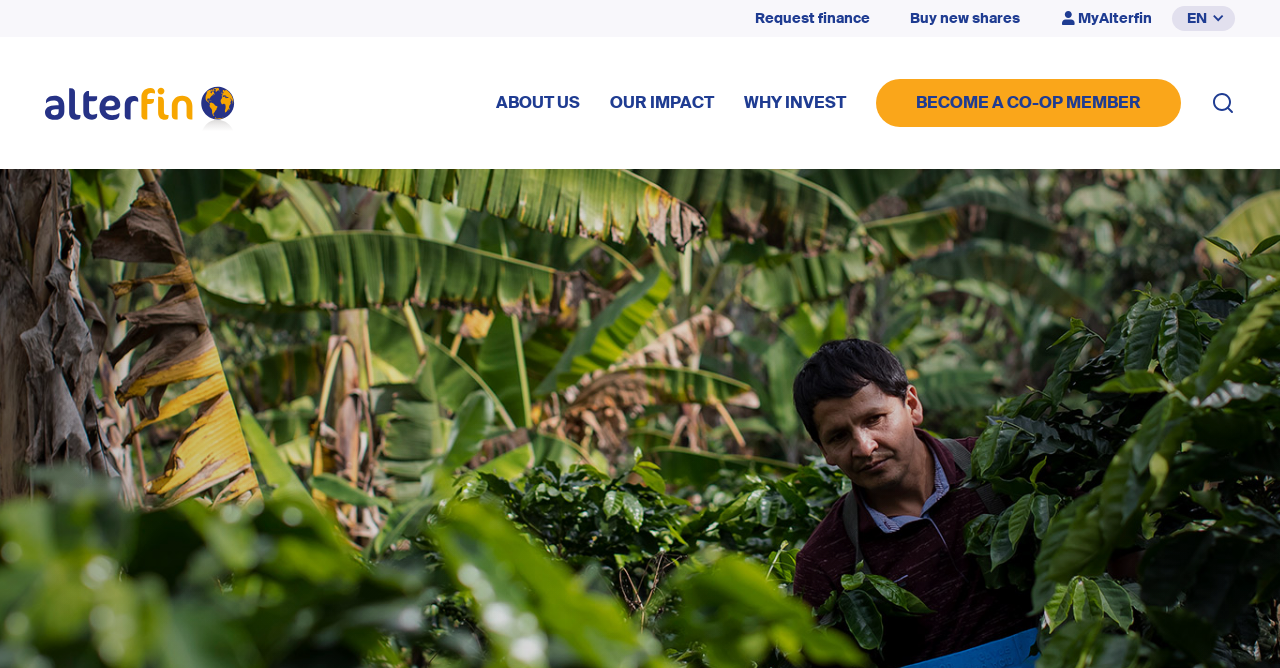Show the bounding box coordinates for the HTML element described as: "parent_node: ABOUT US aria-label="home"".

[0.035, 0.1, 0.183, 0.208]